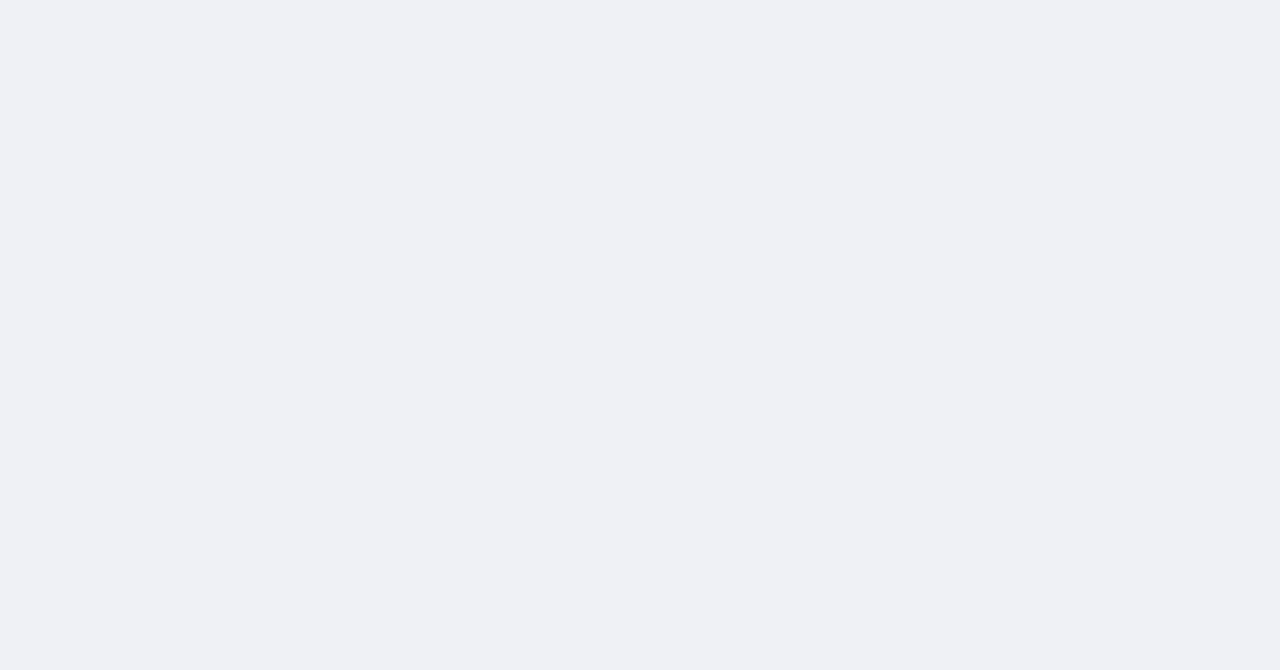What type of content is presented in the related content section?
Please respond to the question thoroughly and include all relevant details.

The links in the related content section have titles and descriptions that suggest they are articles or blog posts discussing various topics related to tires and winter driving. The presence of images and text descriptions also supports this conclusion.